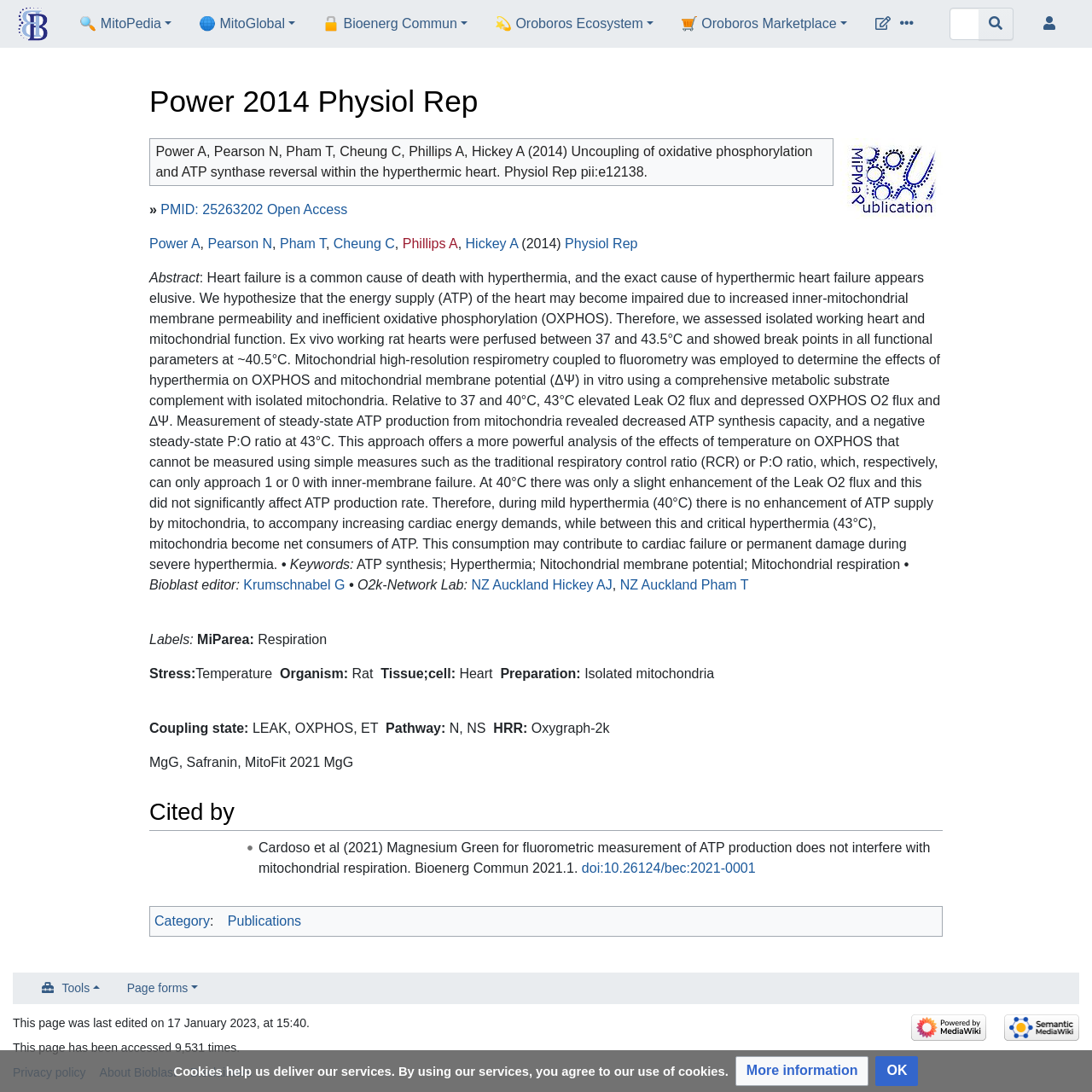Kindly determine the bounding box coordinates for the clickable area to achieve the given instruction: "Read the abstract".

[0.137, 0.248, 0.861, 0.524]